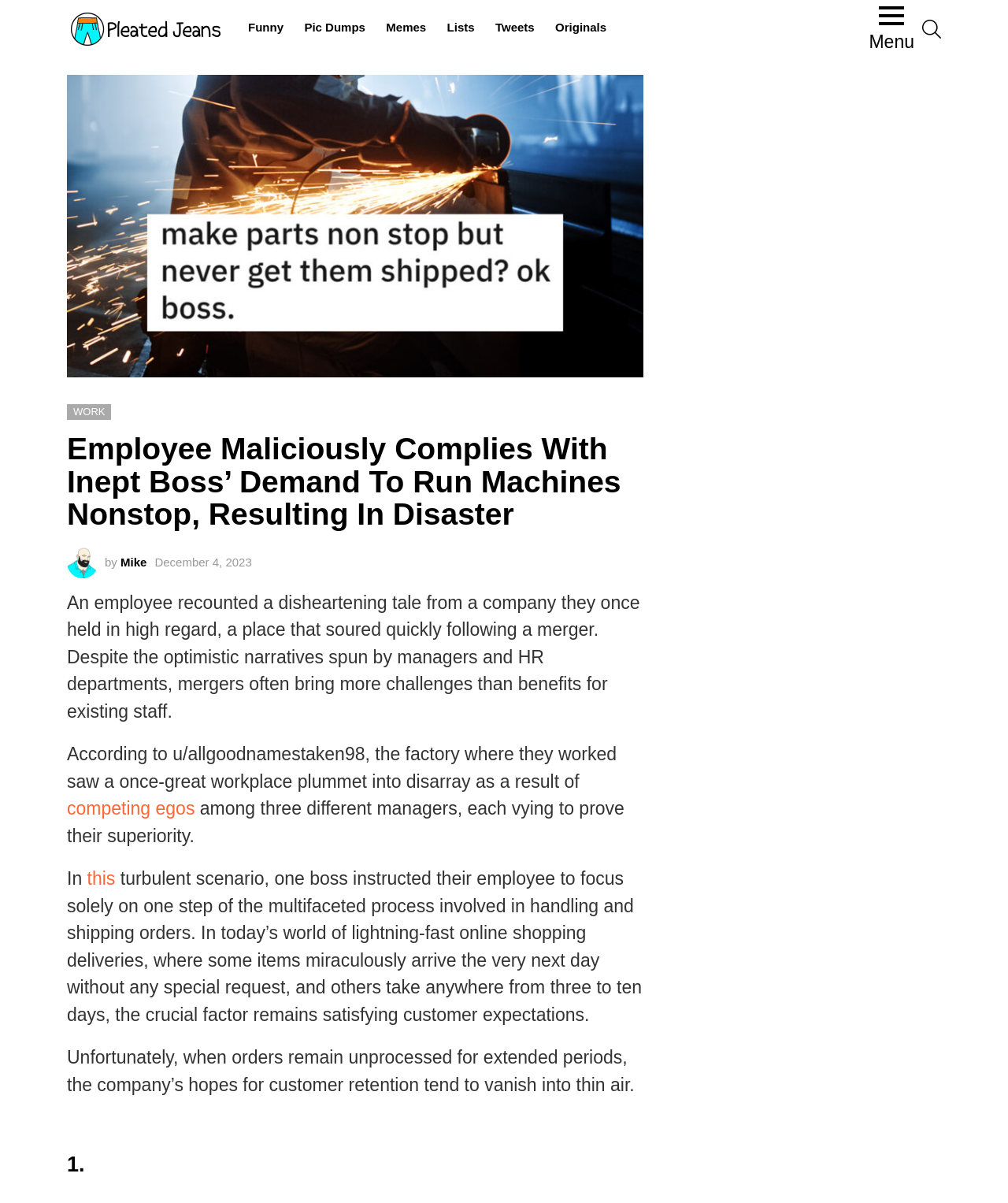Respond with a single word or phrase for the following question: 
What is the date of the article?

December 4, 2023